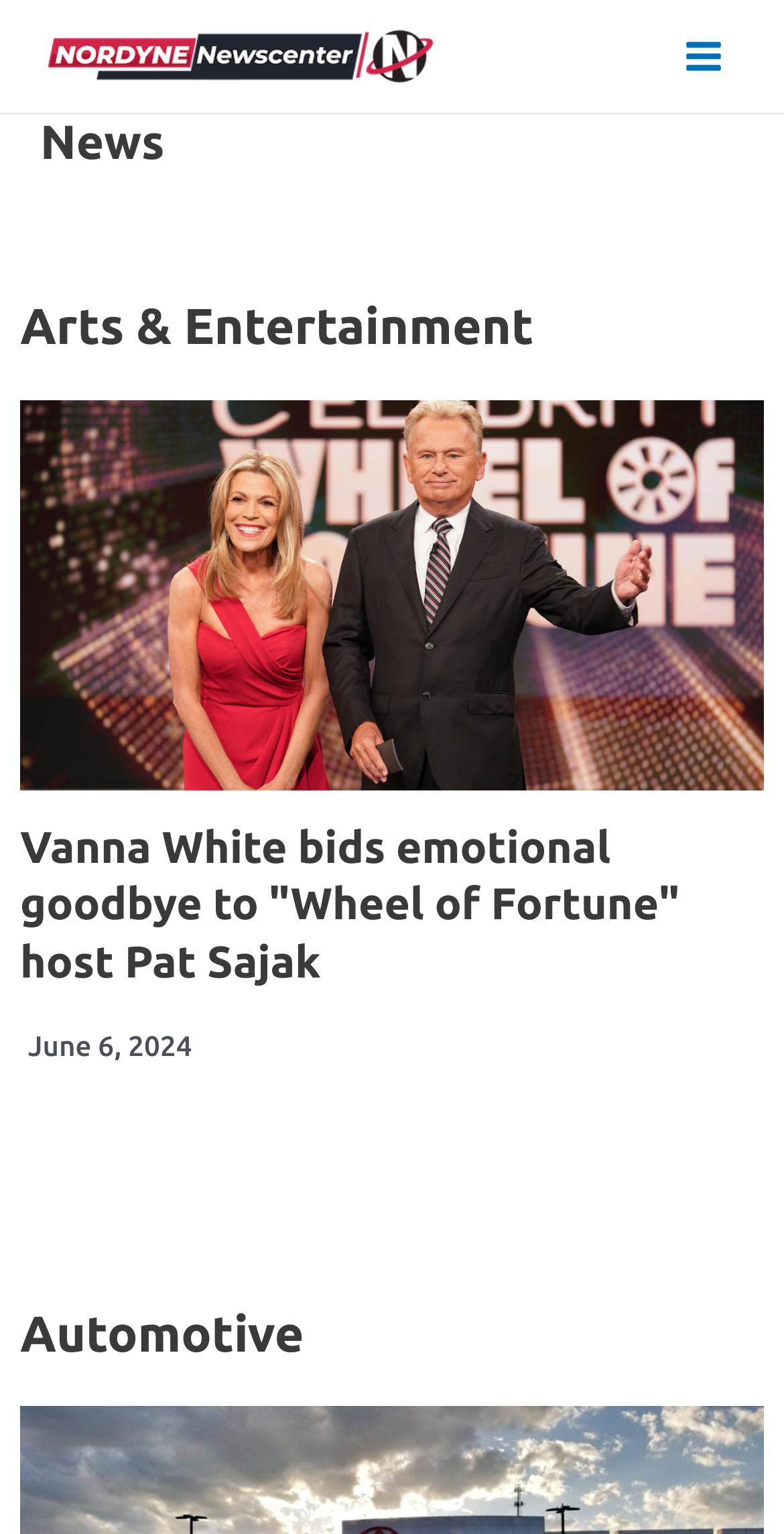What are the categories of news on the website?
Look at the screenshot and provide an in-depth answer.

The categories of news on the website are listed horizontally below the logo, and they include 'News', 'Arts & Entertainment', and 'Automotive'.